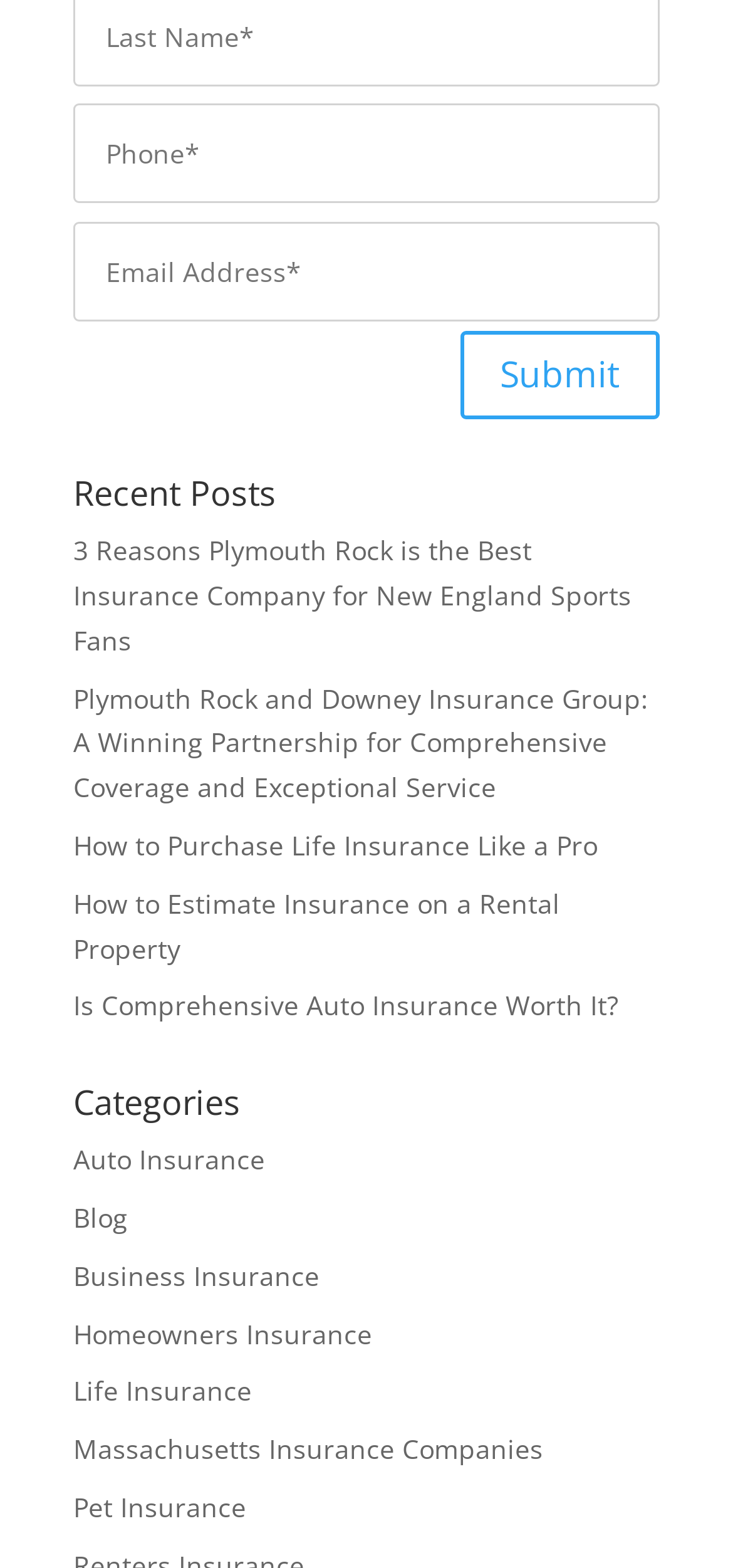How many links are listed under 'Recent Posts'?
Please look at the screenshot and answer in one word or a short phrase.

5